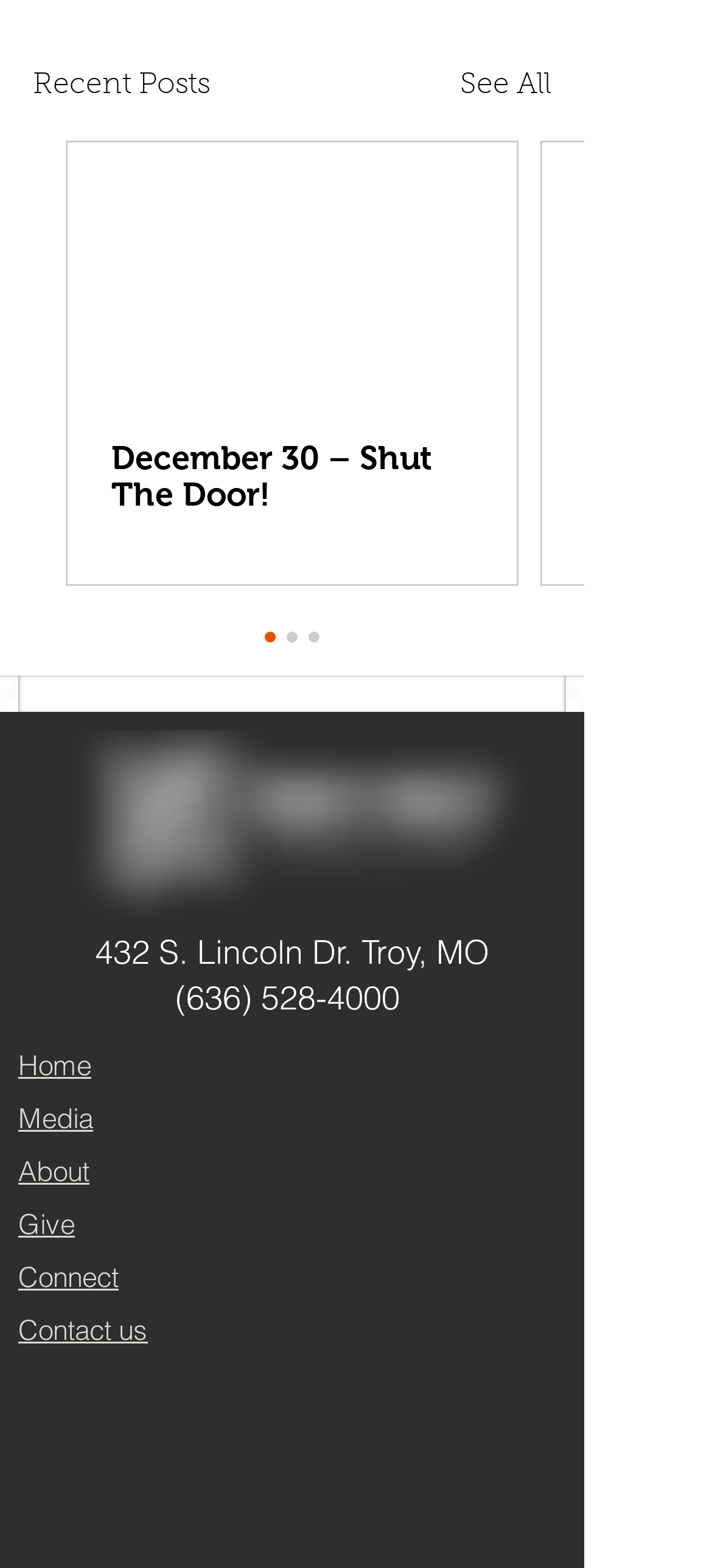What is the address of the location?
Refer to the screenshot and respond with a concise word or phrase.

432 S. Lincoln Dr. Troy, MO